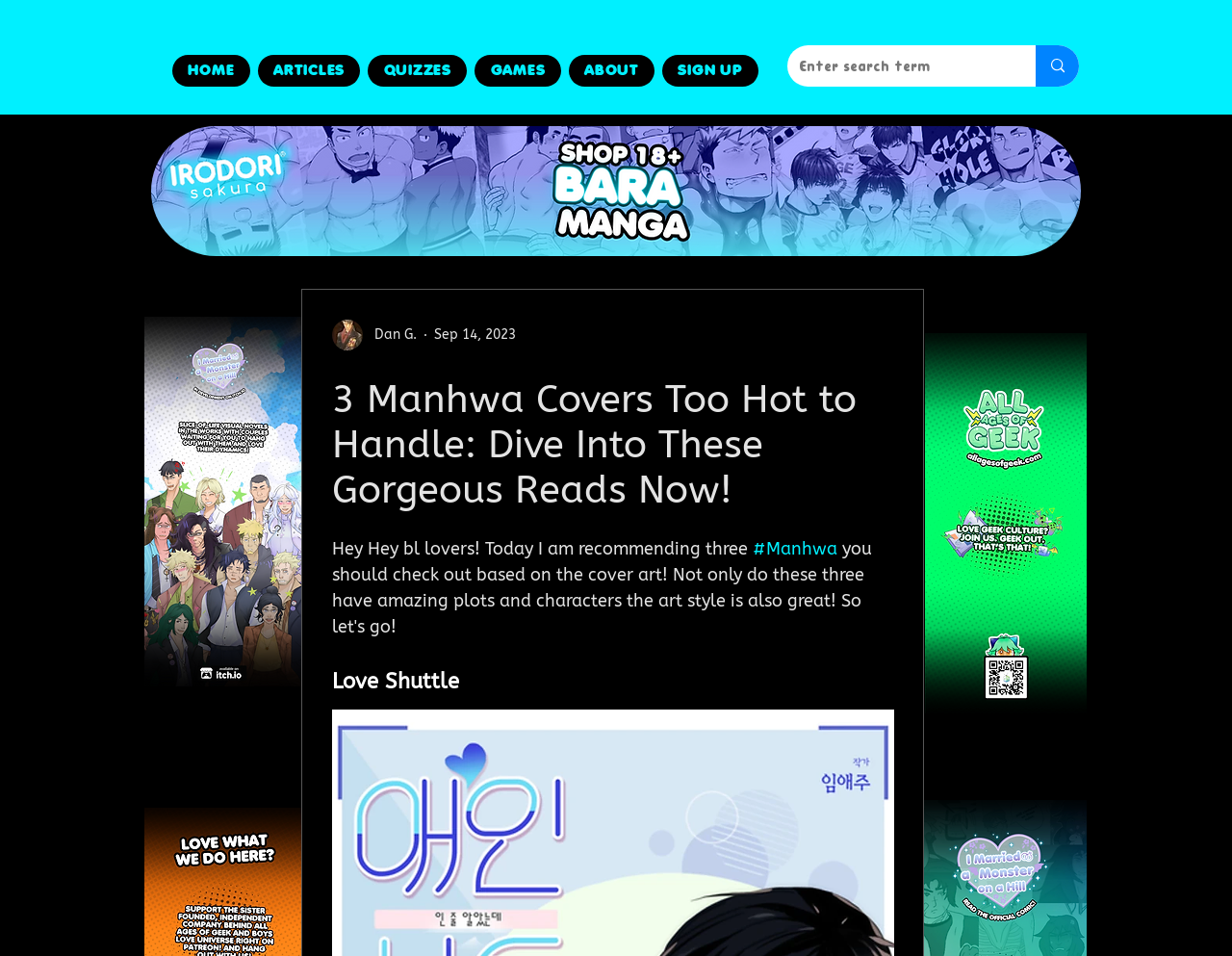Locate the bounding box coordinates of the area where you should click to accomplish the instruction: "Search for a term".

[0.639, 0.047, 0.876, 0.091]